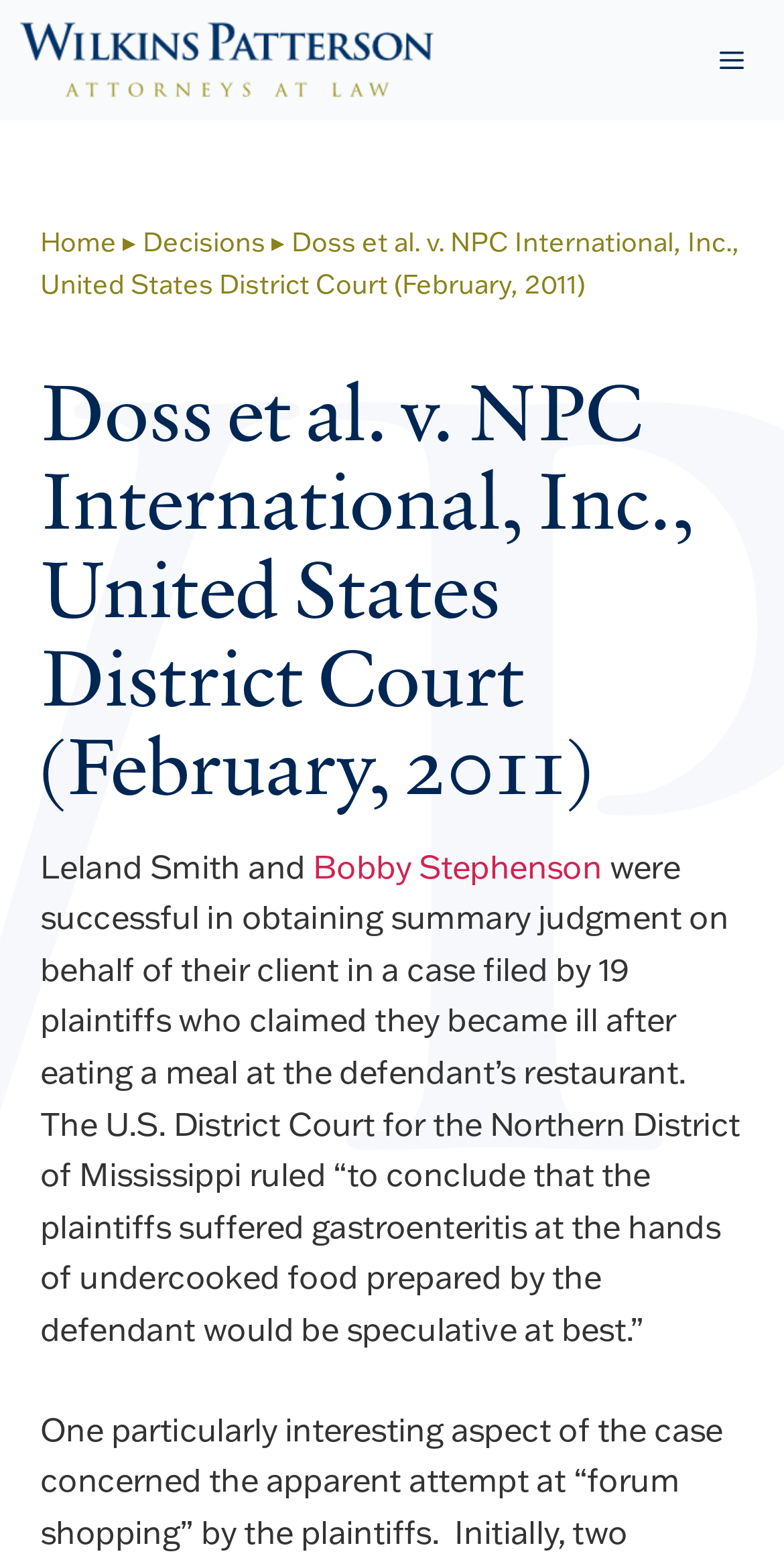Given the following UI element description: "Menu", find the bounding box coordinates in the webpage screenshot.

[0.887, 0.0, 1.0, 0.077]